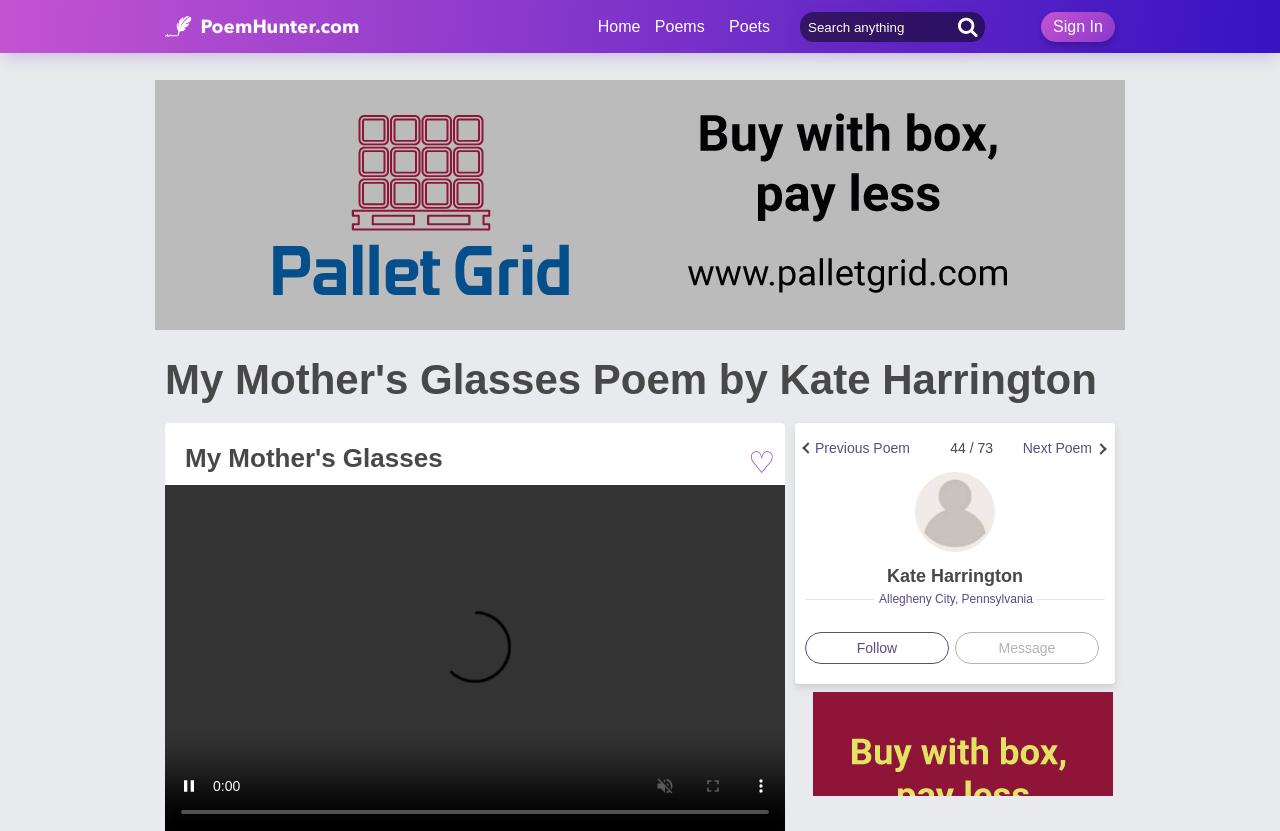Could you determine the bounding box coordinates of the clickable element to complete the instruction: "Read the next poem"? Provide the coordinates as four float numbers between 0 and 1, i.e., [left, top, right, bottom].

[0.799, 0.53, 0.853, 0.549]